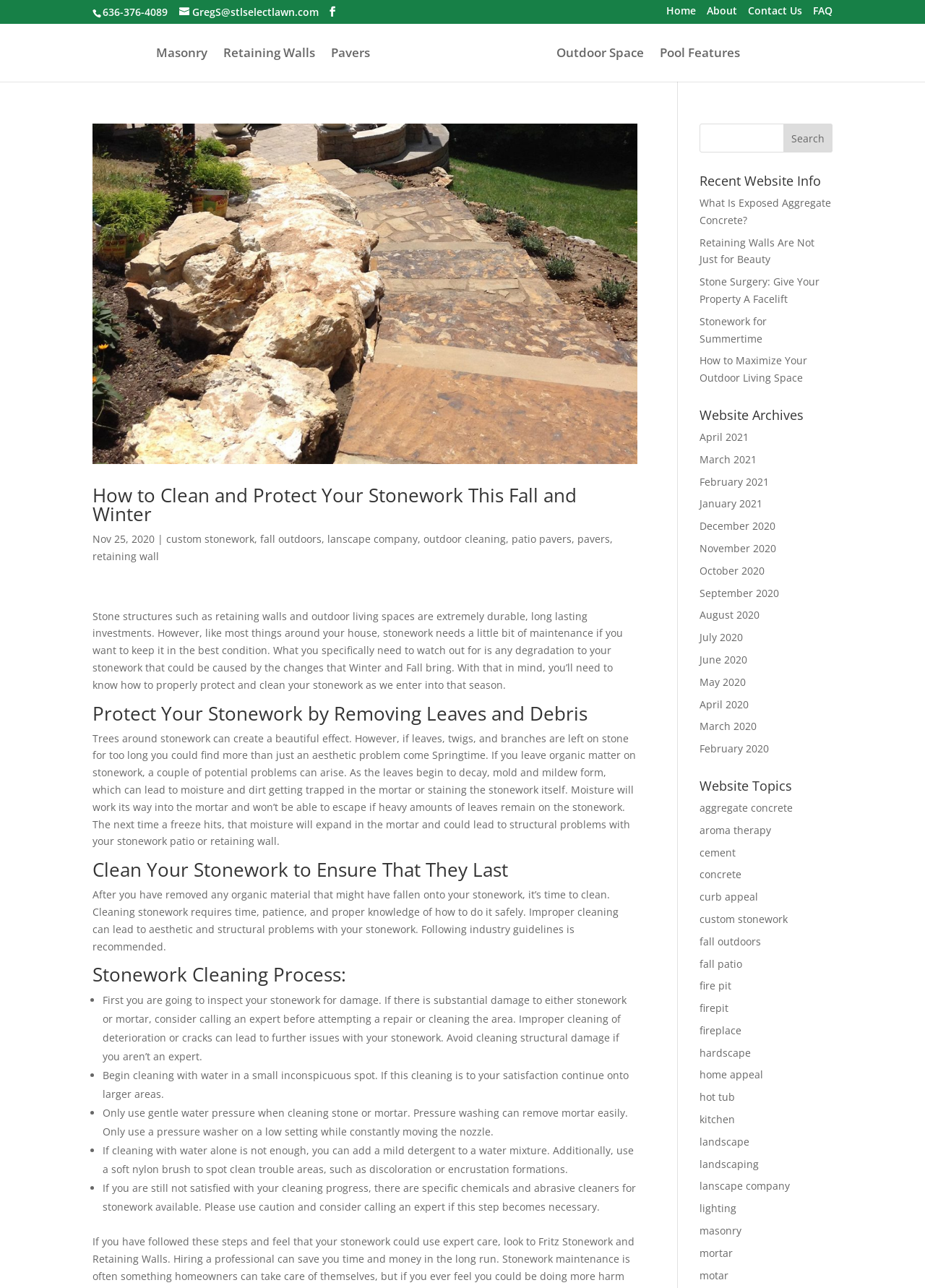Carefully examine the image and provide an in-depth answer to the question: What type of cleaning is recommended for stonework?

The article suggests that gentle water pressure should be used when cleaning stonework, and pressure washing should be avoided as it can remove mortar easily.